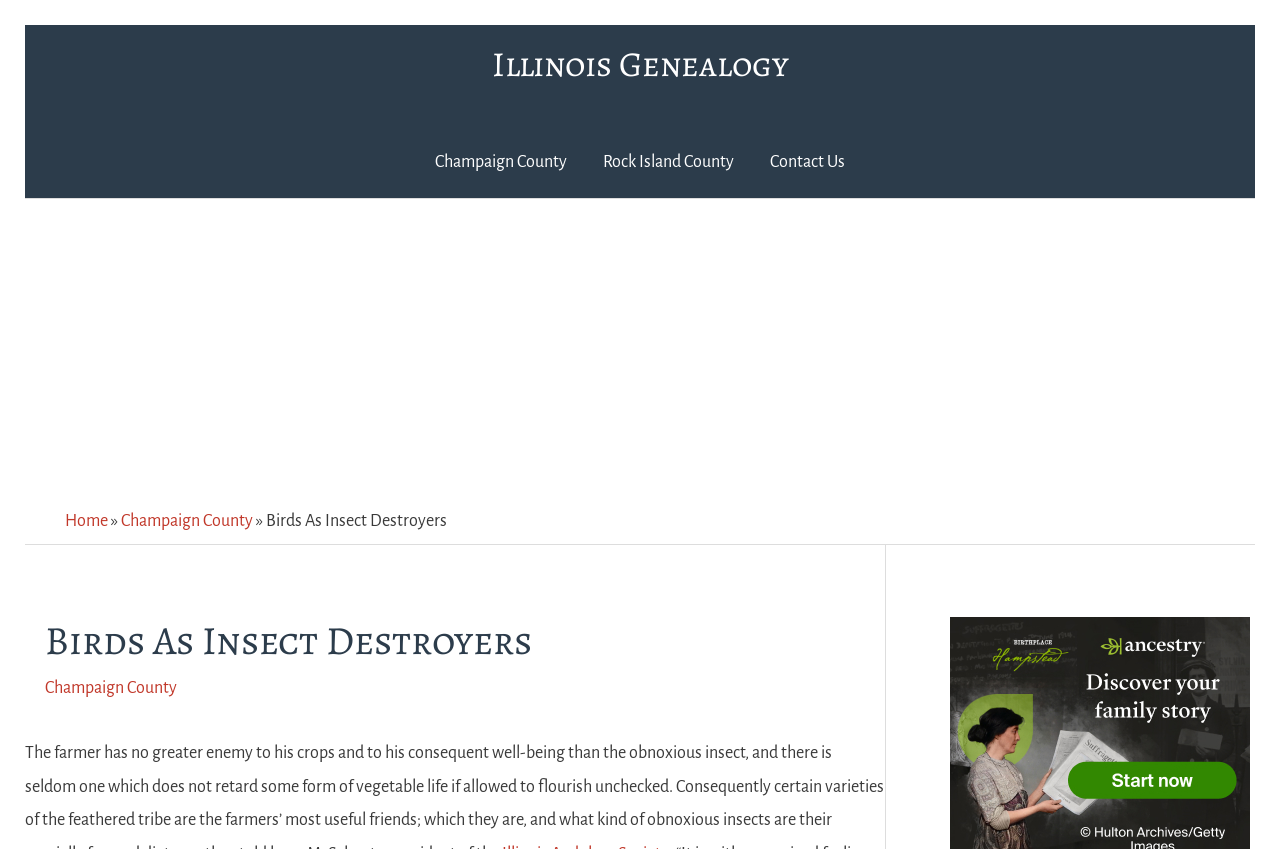What is the text of the heading element?
Provide an in-depth and detailed answer to the question.

I found the heading element with the text 'Birds As Insect Destroyers' under the 'HeaderAsNonLandmark' element.